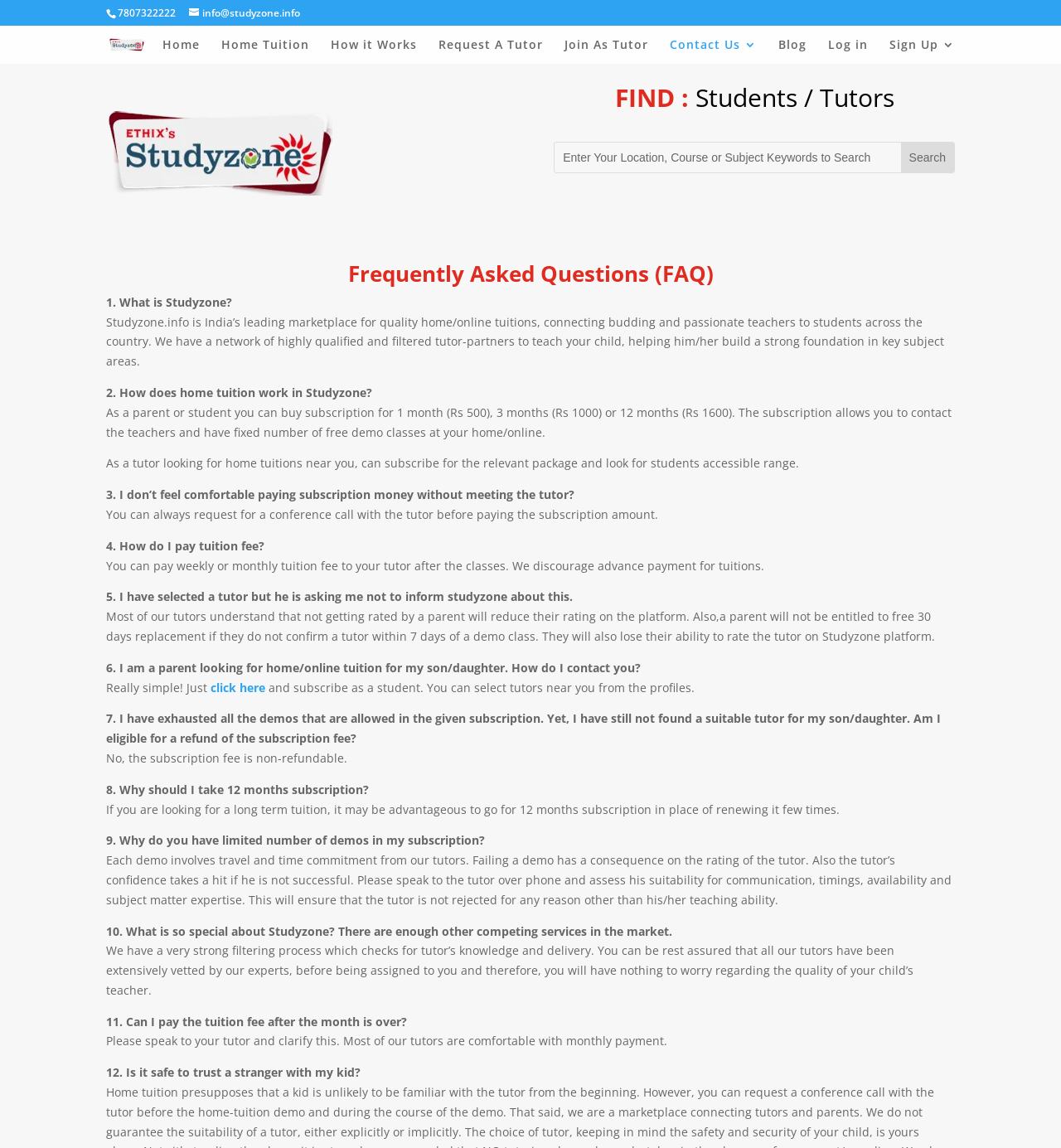Why is the subscription fee non-refundable?
Please answer the question with a detailed and comprehensive explanation.

According to the FAQ section, the subscription fee is non-refundable, even if you have exhausted all the demos allowed in the subscription and still haven't found a suitable tutor, which means you need to carefully select your tutors and make the most of your demos.